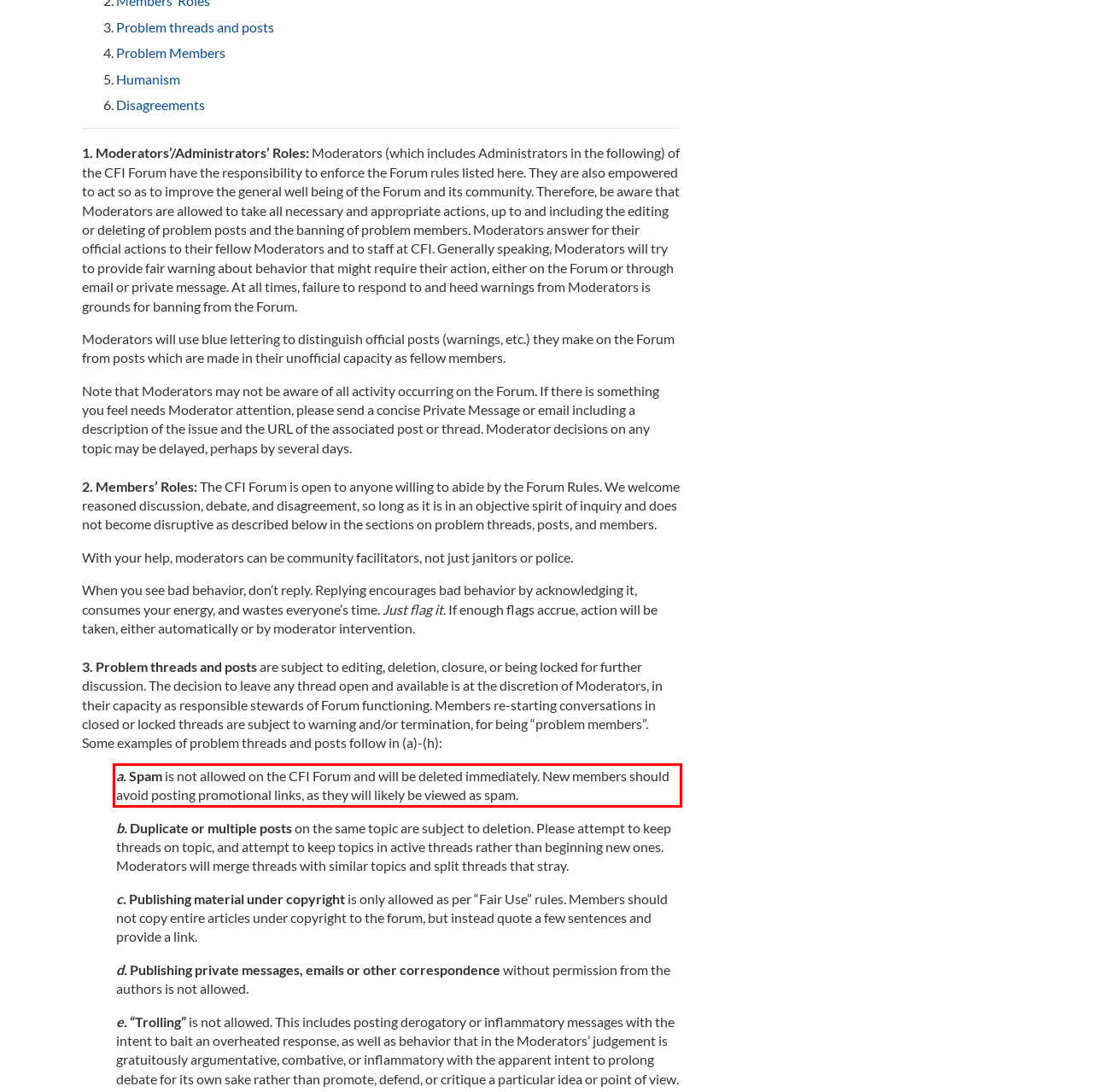Please examine the screenshot of the webpage and read the text present within the red rectangle bounding box.

a. Spam is not allowed on the CFI Forum and will be deleted immediately. New members should avoid posting promotional links, as they will likely be viewed as spam.